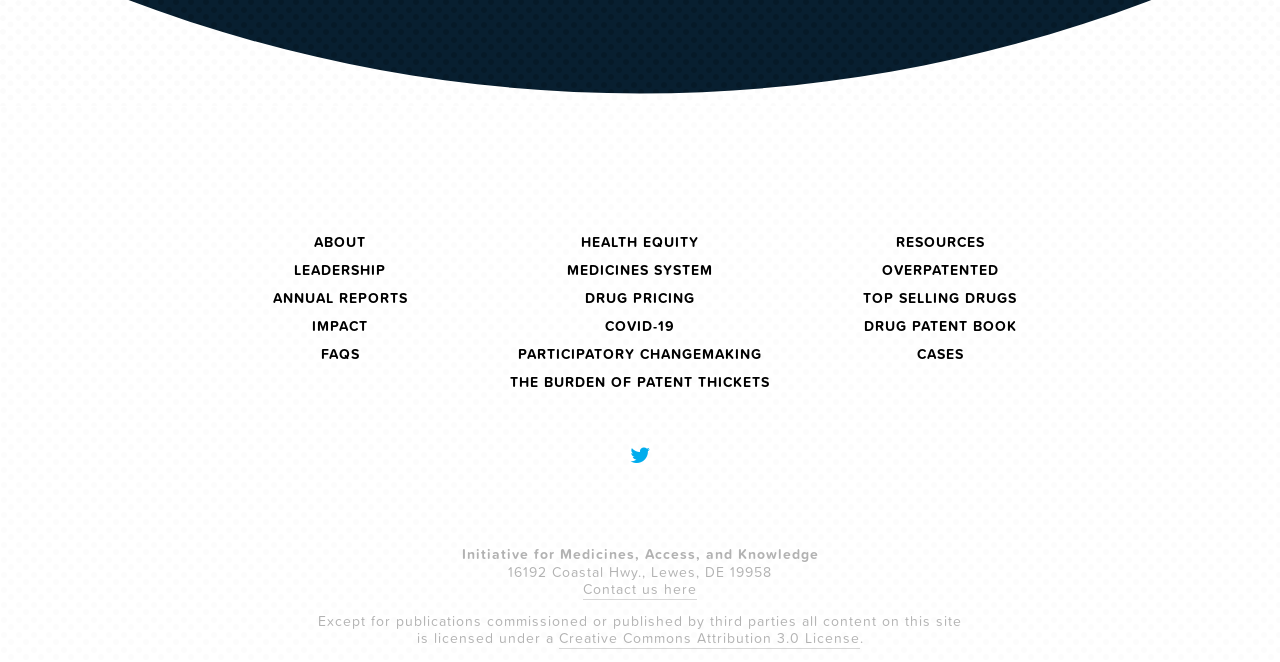What is the topic of the 'IMPACT' link?
We need a detailed and meticulous answer to the question.

The 'IMPACT' link is located near the 'HEALTH EQUITY' link, suggesting that the topic of the 'IMPACT' link is related to health equity.